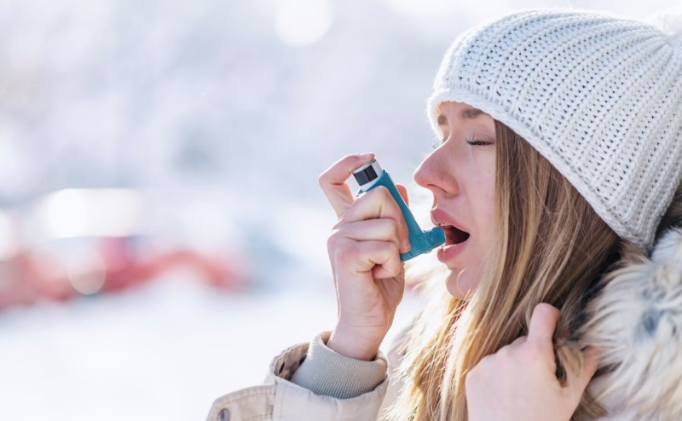Is the background of the image blurred?
Answer with a single word or phrase by referring to the visual content.

Yes